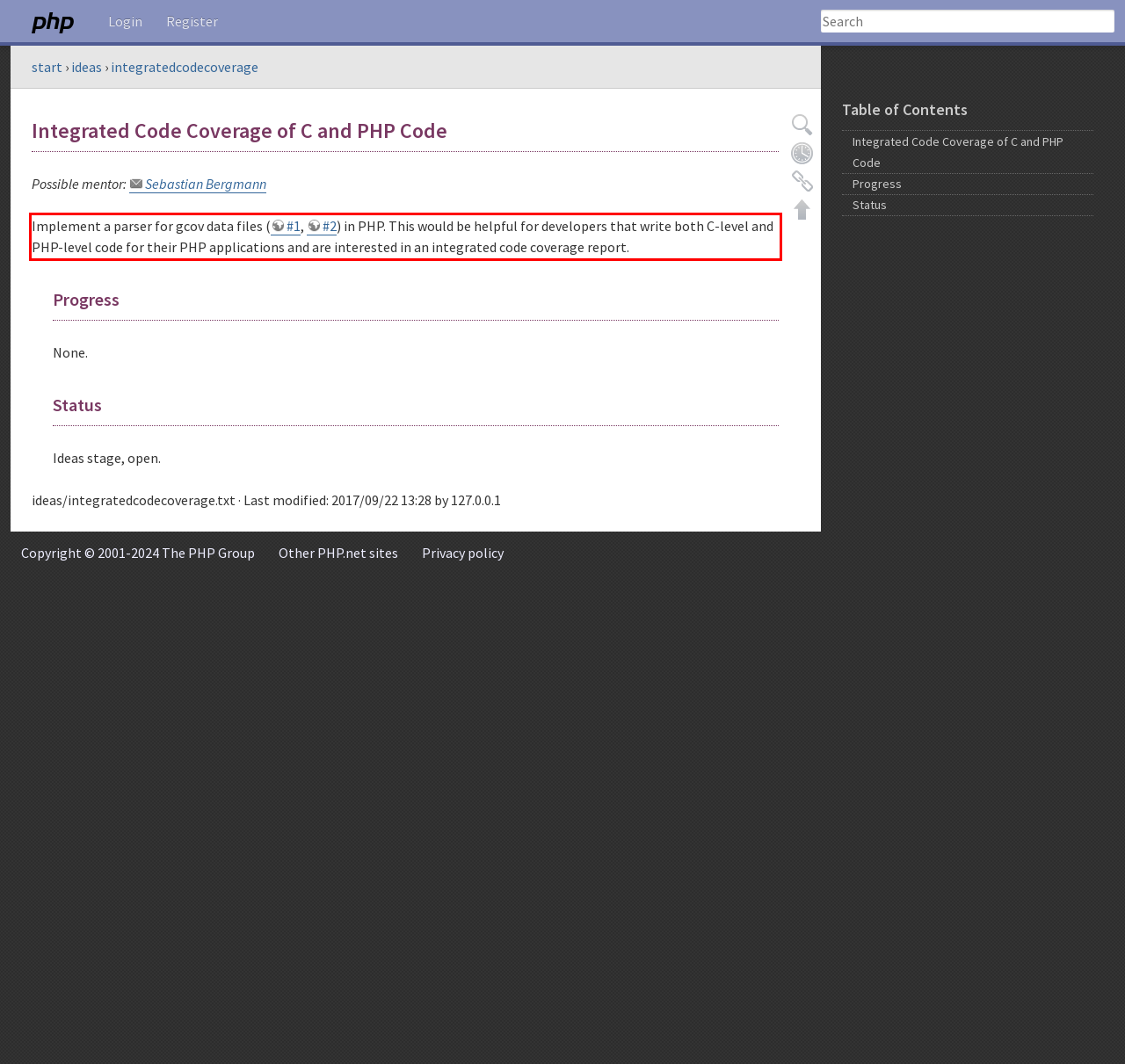Look at the webpage screenshot and recognize the text inside the red bounding box.

Implement a parser for gcov data files (#1, #2) in PHP. This would be helpful for developers that write both C-level and PHP-level code for their PHP applications and are interested in an integrated code coverage report.